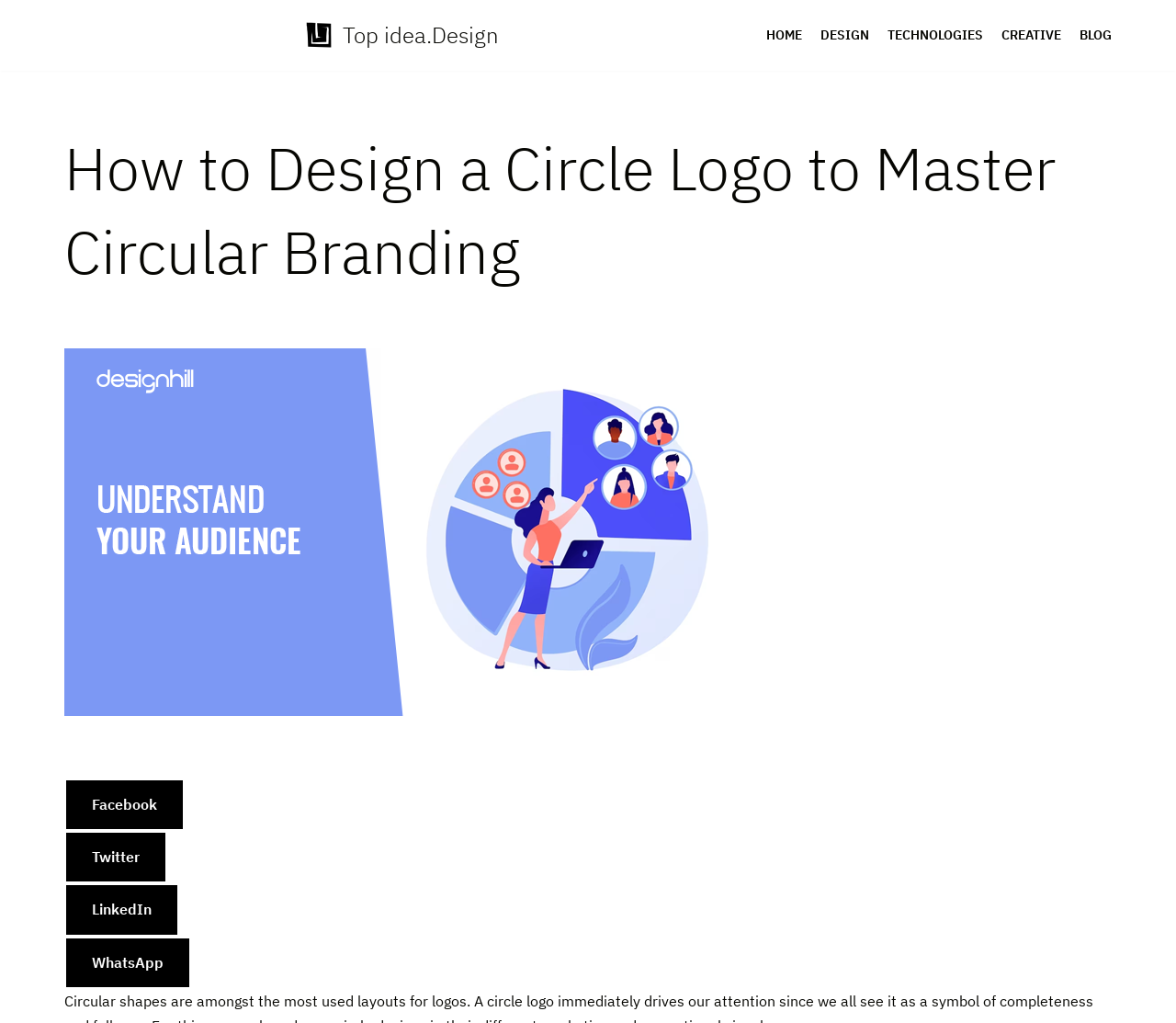Locate the coordinates of the bounding box for the clickable region that fulfills this instruction: "visit design page".

[0.698, 0.023, 0.739, 0.046]